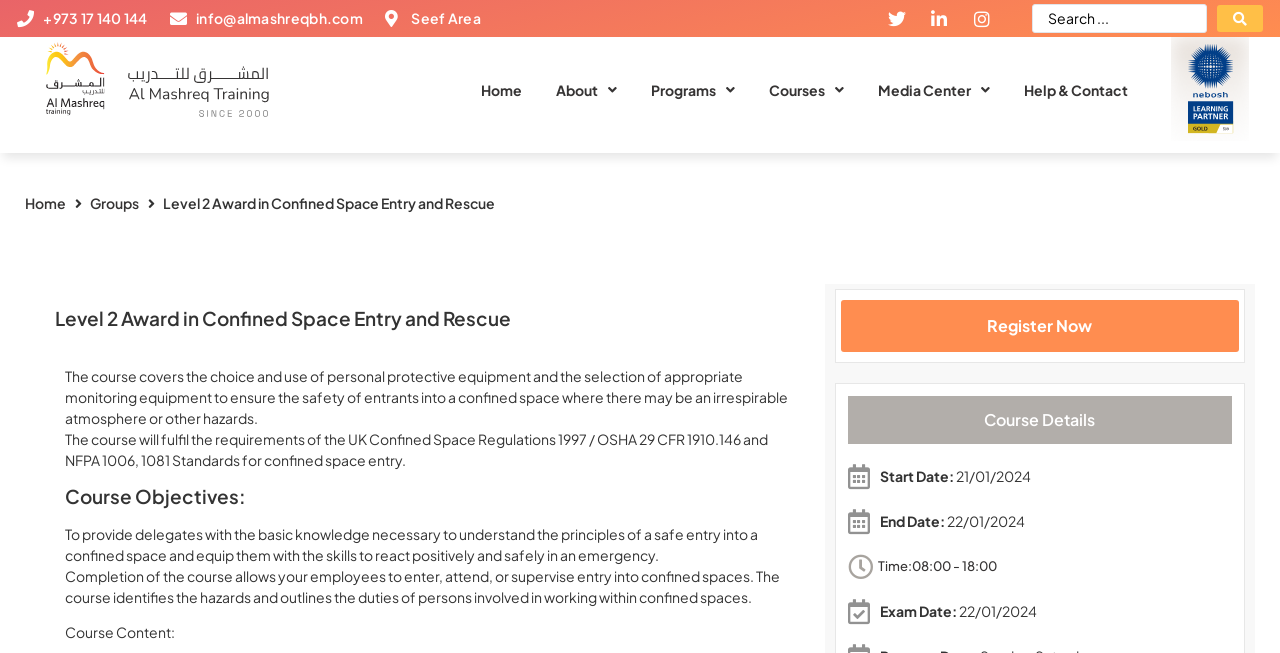What is the time of the course?
Answer the question with a detailed explanation, including all necessary information.

I found the time of the course by looking at the 'Course Details' section, where the dates and times for the course are listed. The 'Time' is listed as '08:00 - 18:00'.